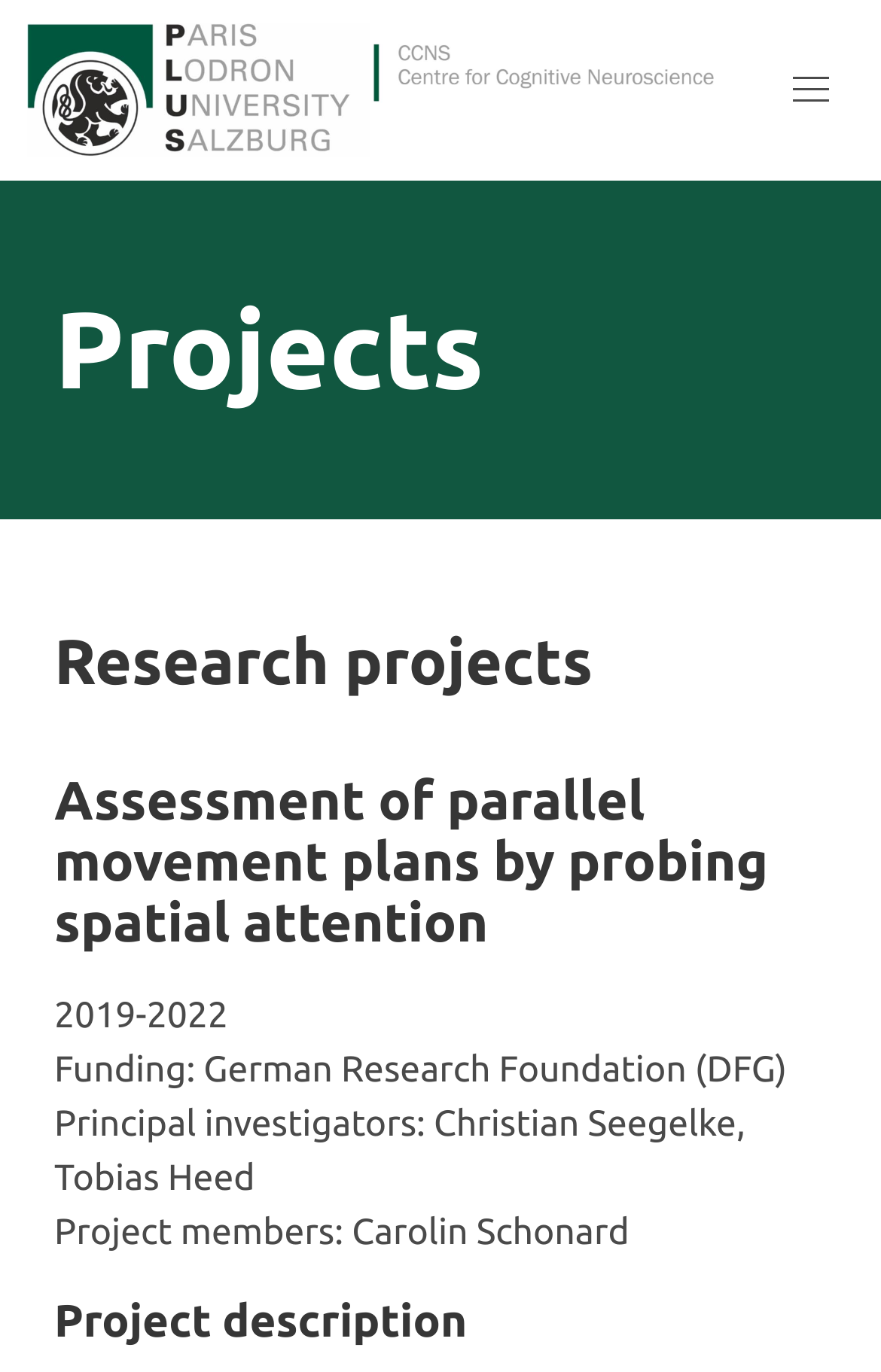Provide your answer in a single word or phrase: 
How many links are in the main navigation?

2